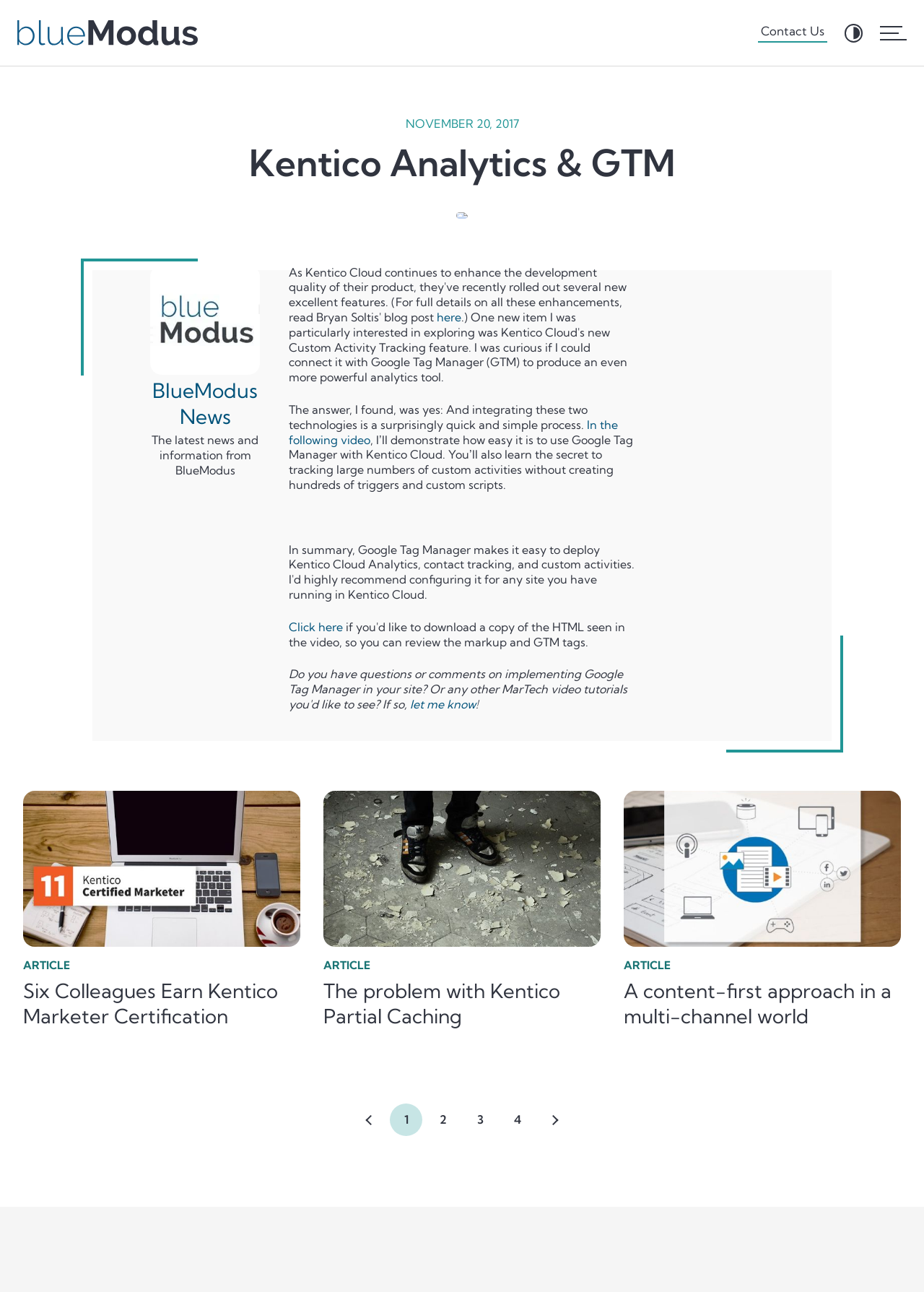Please identify the bounding box coordinates of the element that needs to be clicked to perform the following instruction: "Read the 'Kentico Analytics & GTM' heading".

[0.18, 0.108, 0.82, 0.144]